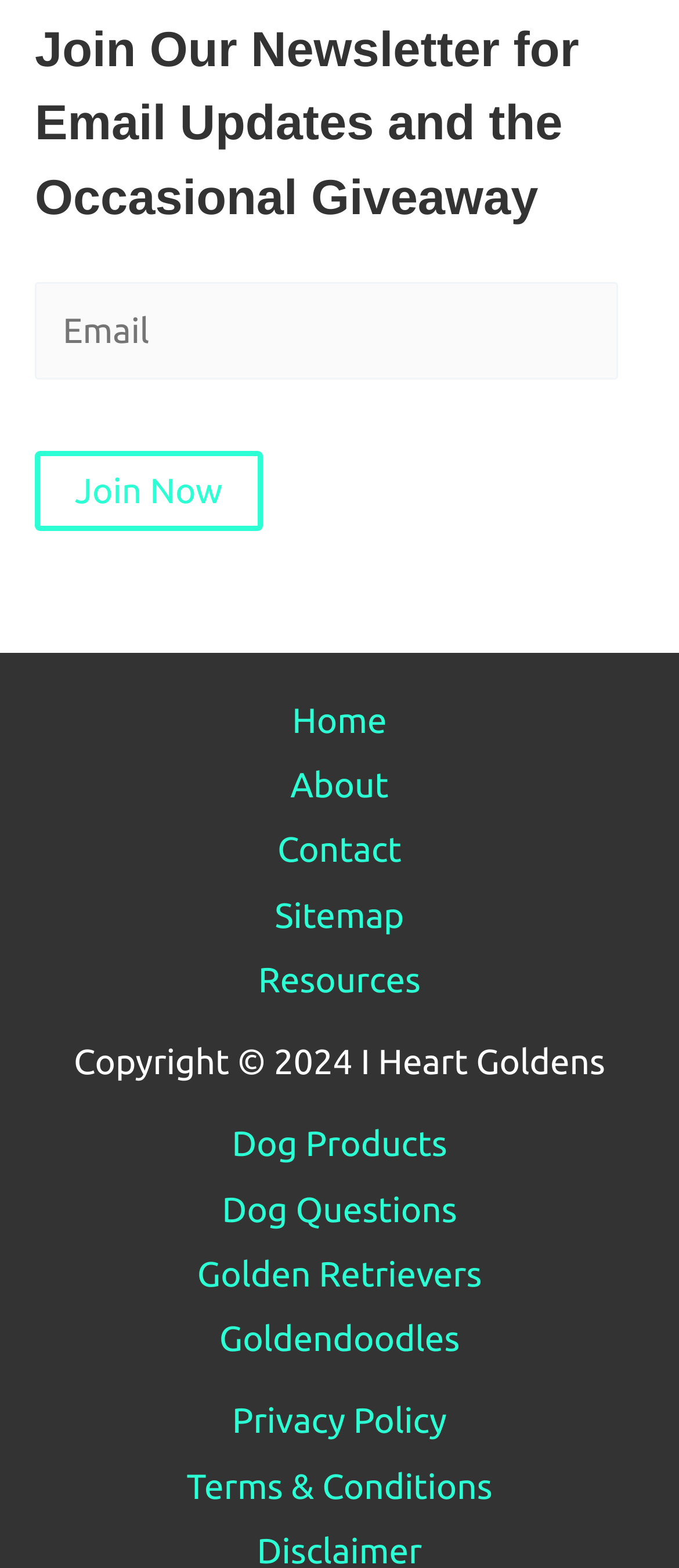Find the bounding box coordinates of the element to click in order to complete this instruction: "View the privacy policy". The bounding box coordinates must be four float numbers between 0 and 1, denoted as [left, top, right, bottom].

[0.342, 0.893, 0.658, 0.919]